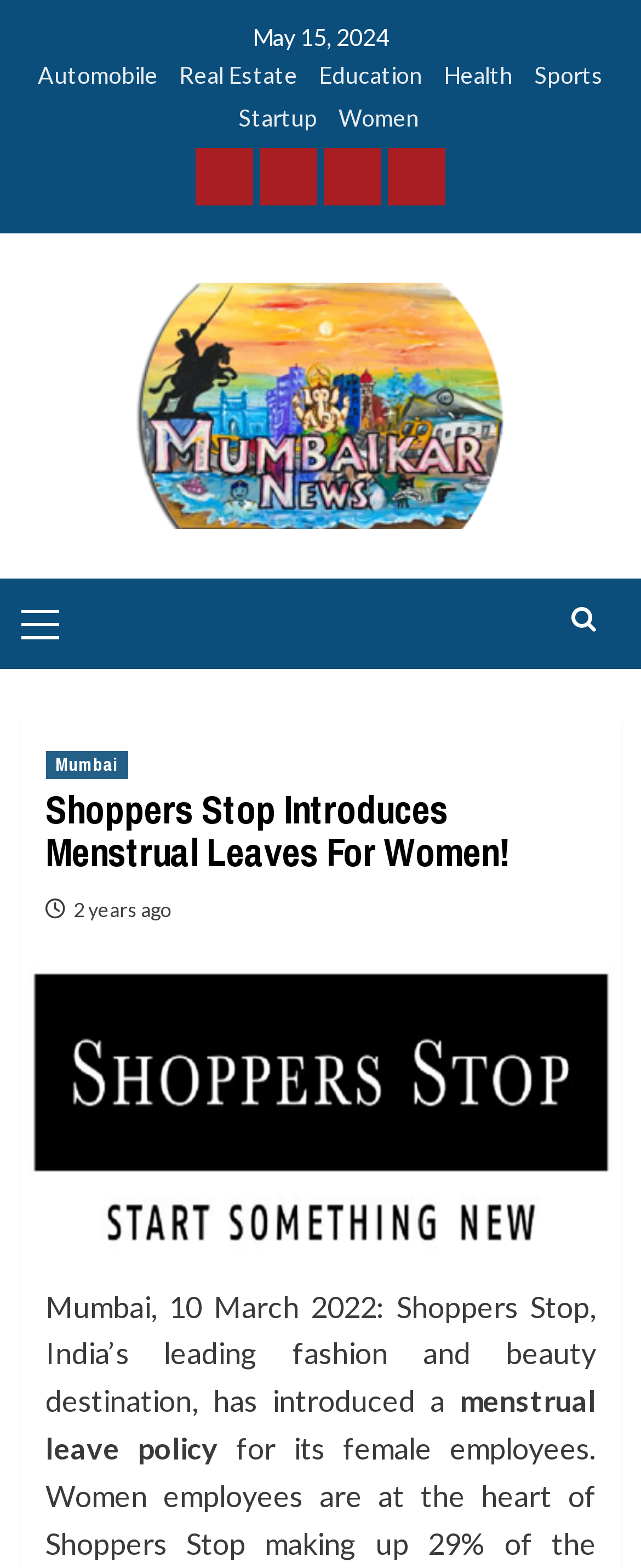Please determine the bounding box of the UI element that matches this description: Real Estate. The coordinates should be given as (top-left x, top-left y, bottom-right x, bottom-right y), with all values between 0 and 1.

[0.254, 0.038, 0.464, 0.064]